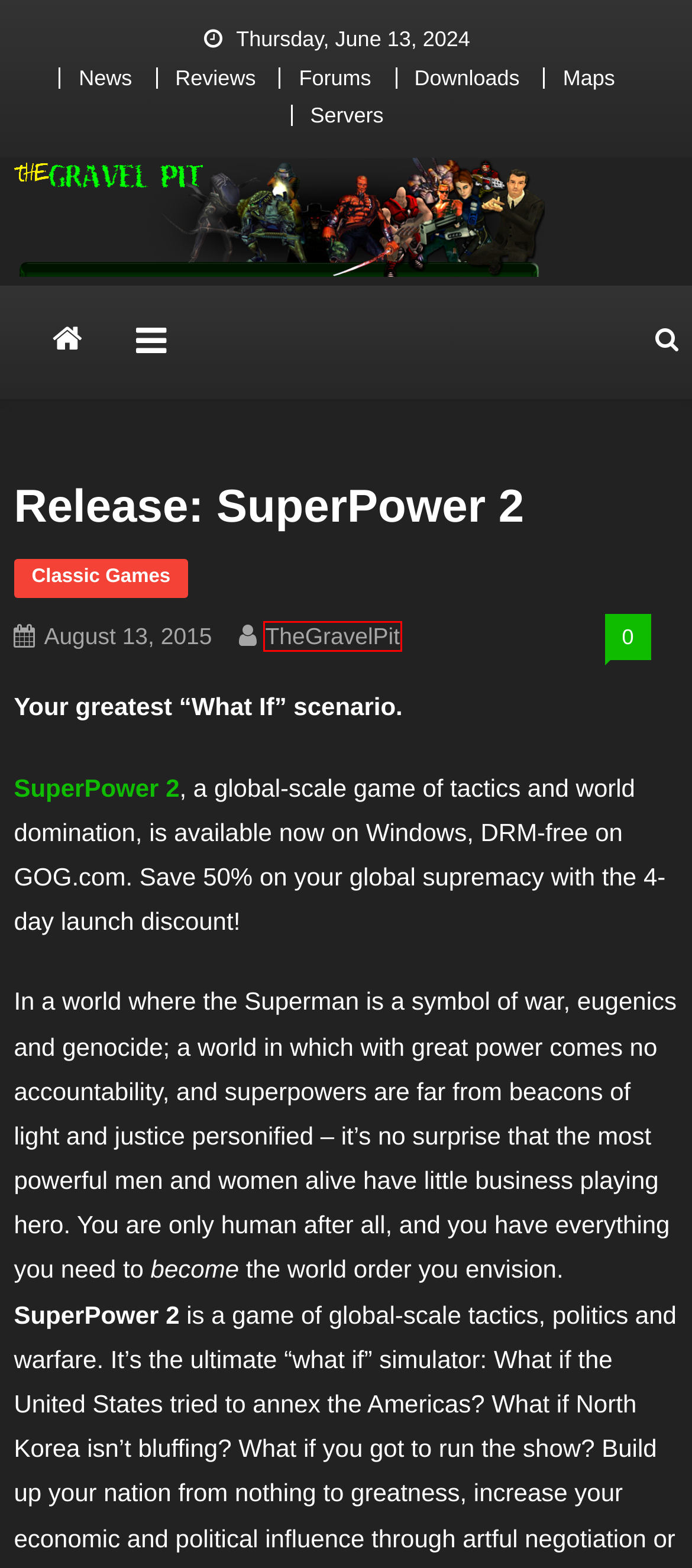Examine the screenshot of a webpage with a red bounding box around an element. Then, select the webpage description that best represents the new page after clicking the highlighted element. Here are the descriptions:
A. The Gravel Pit – Classic Gaming News & Views!
B. December 2014 – The Gravel Pit
C. Release: Kingdom Rush Origins – The Gravel Pit
D. Classic Games – The Gravel Pit
E. February 2014 – The Gravel Pit
F. June 2015 – The Gravel Pit
G. Forum – The Gravel Pit
H. TheGravelPit – The Gravel Pit

H